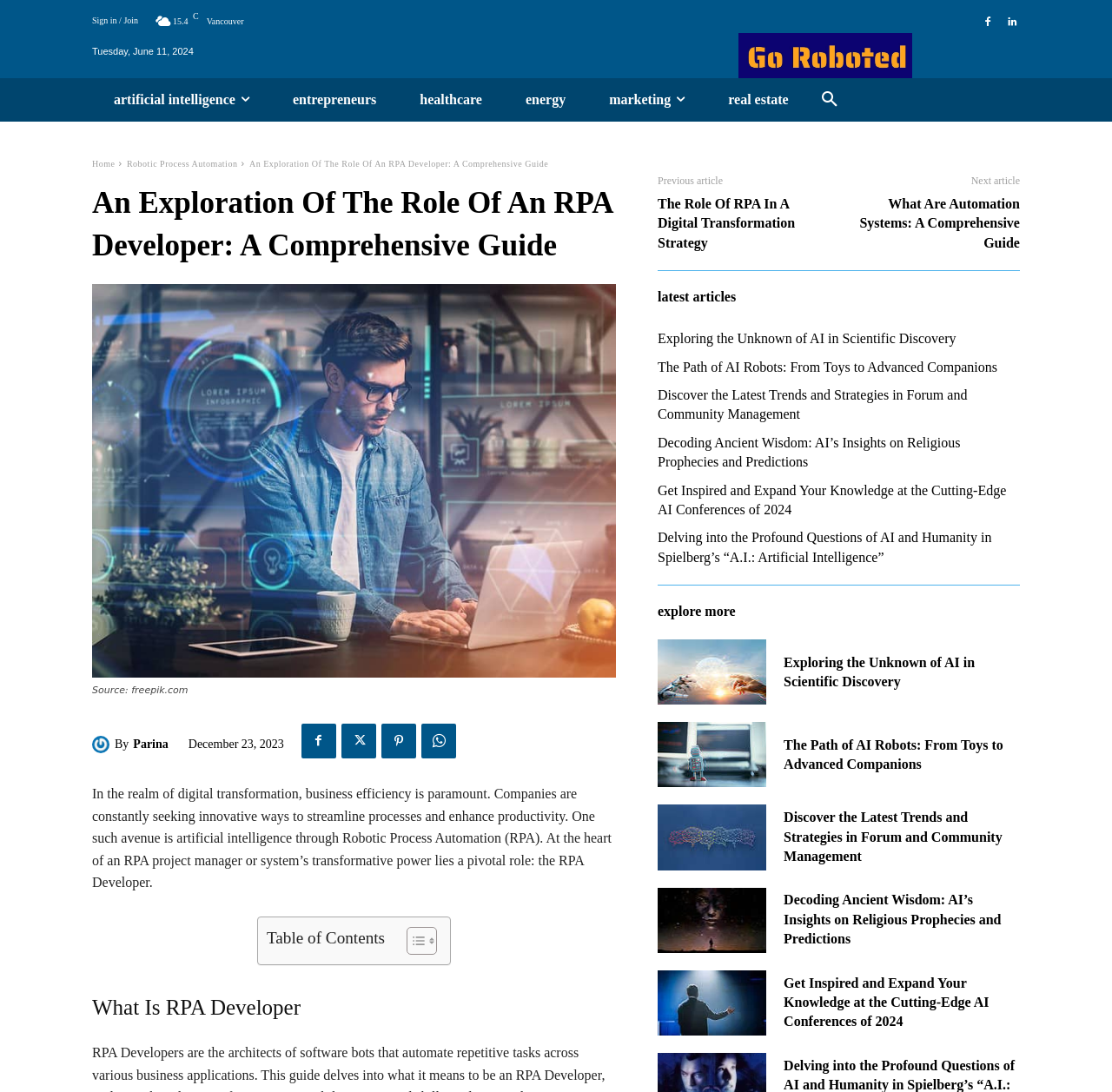Refer to the screenshot and give an in-depth answer to this question: What is the date of the article?

I found the date of the article by looking at the timestamp below the author's name, which says 'December 23, 2023'.